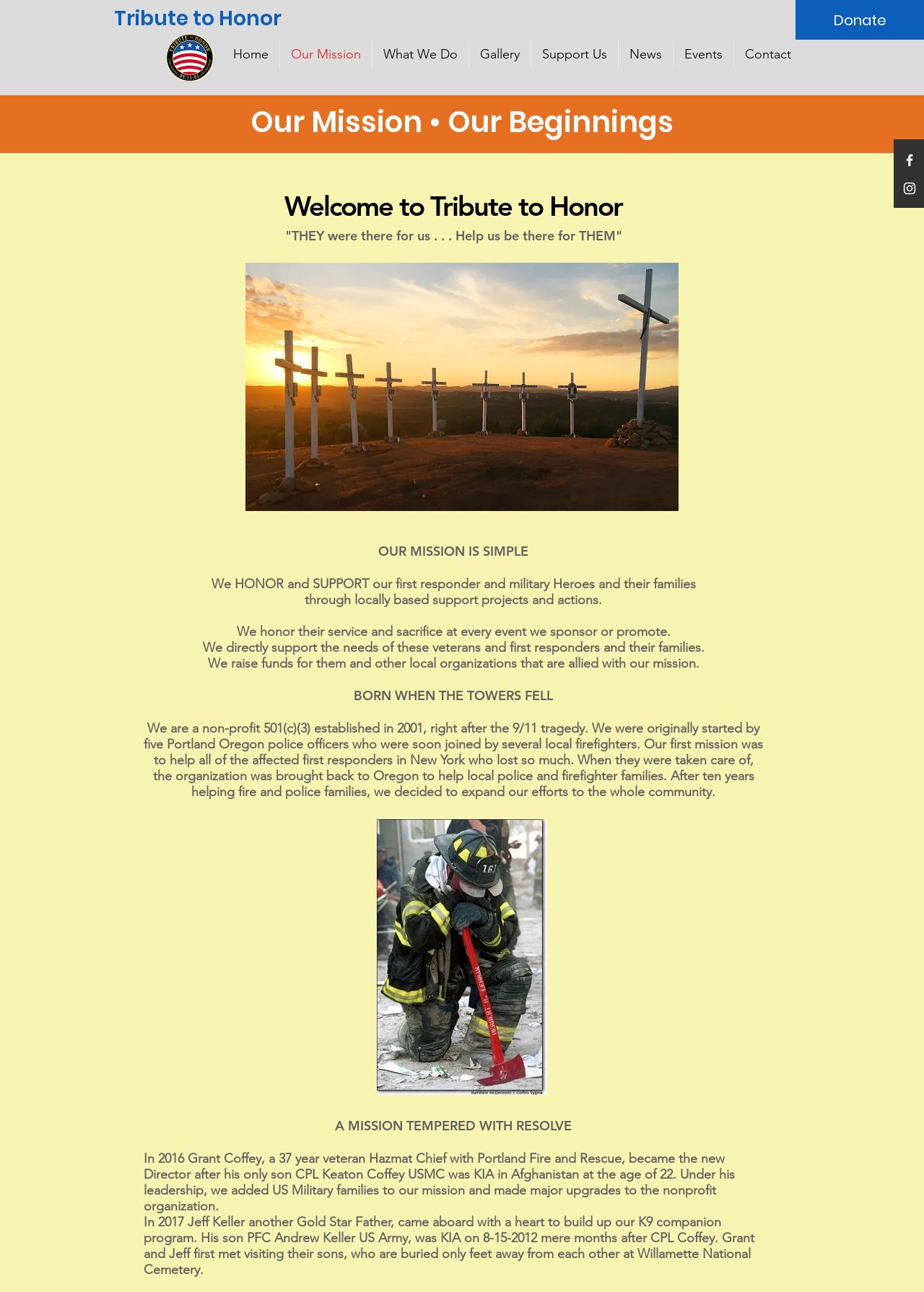Answer the question using only a single word or phrase: 
What type of support does the organization provide?

Financial and emotional support